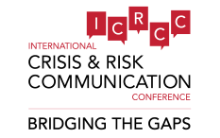Provide a thorough description of the image, including all visible elements.

**Image Caption:** The logo for the International Crisis & Risk Communication Conference (ICRCC) prominently features the event's acronym "ICRCC" in bold red letters, encapsulated within speech bubbles that symbolize communication and dialogue. Below the acronym, the full name of the conference, "International Crisis & Risk Communication Conference," is displayed in a sleek, modern font. The tagline "Bridging the Gaps" underscores the conference's focus on connecting various aspects of crisis and risk communication. This image conveys a sense of collaboration and professional dialogue, aligning with the conference's goals of addressing challenges in communication during crises.